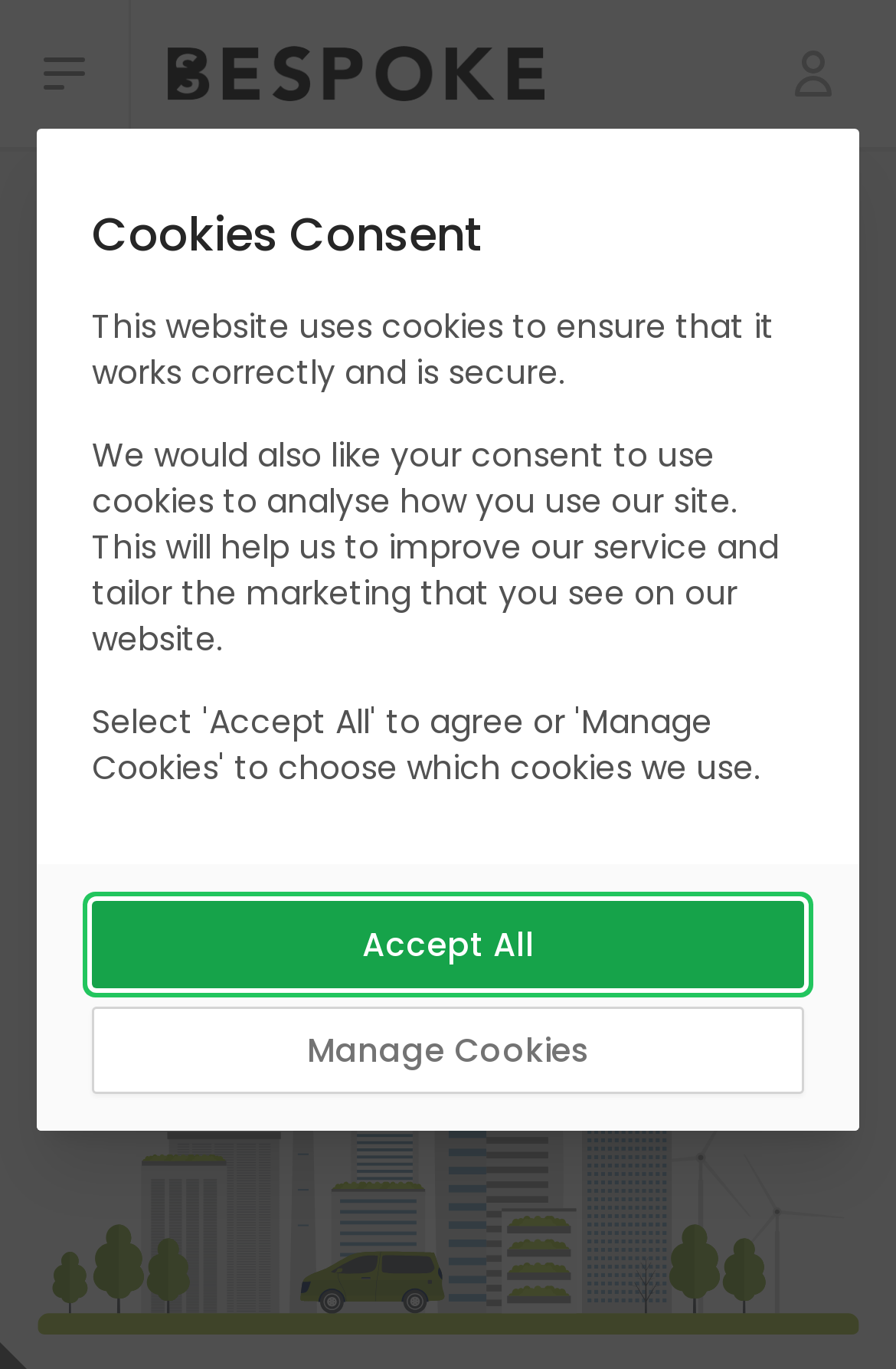Can you give a detailed response to the following question using the information from the image? What is the estimated reading time of the content?

I found the answer by looking at the StaticText element with the text '3 min read' which suggests that the estimated reading time of the content is 3 minutes.